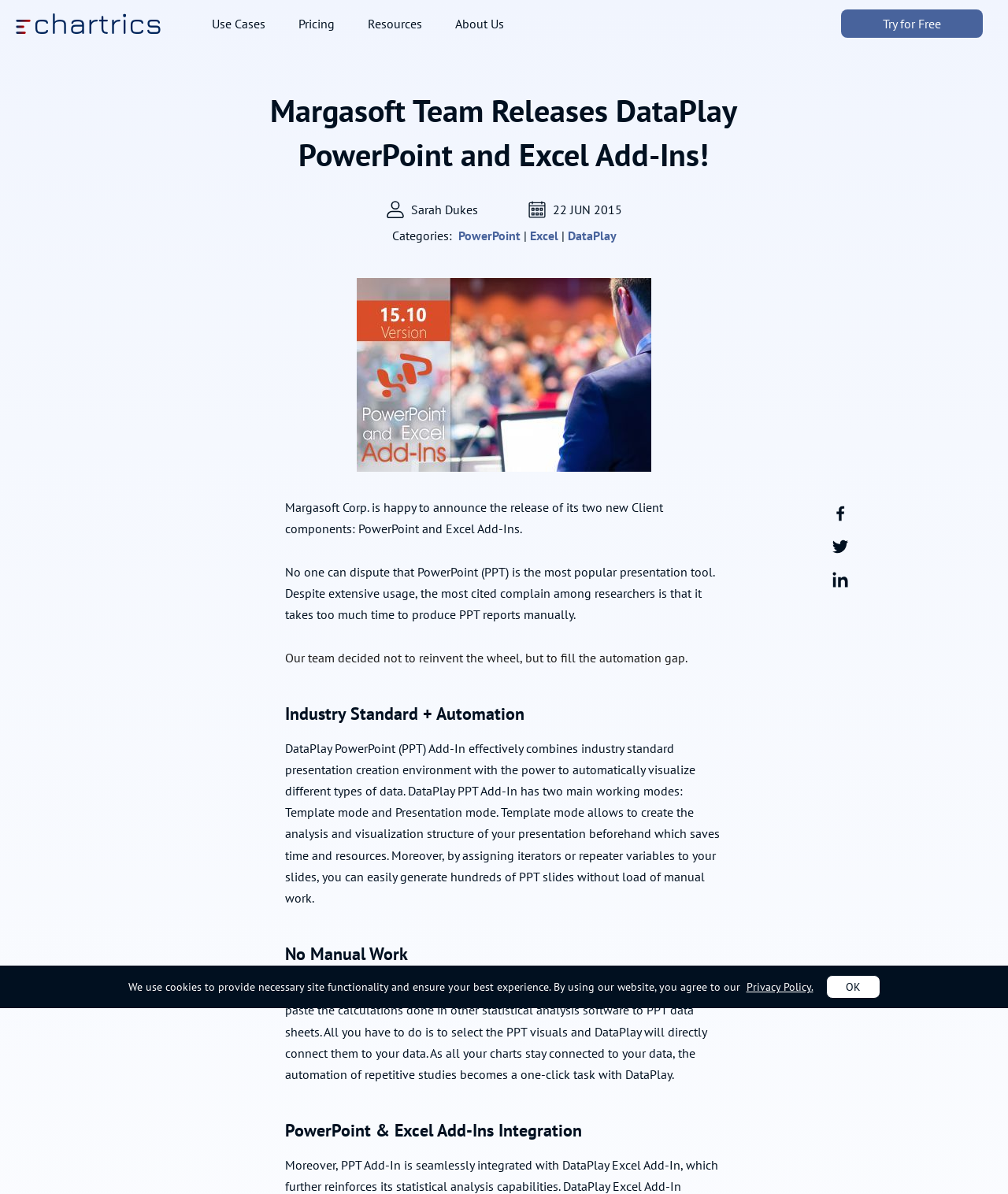Find the UI element described as: "alt="Chartrics.com"" and predict its bounding box coordinates. Ensure the coordinates are four float numbers between 0 and 1, [left, top, right, bottom].

[0.012, 0.008, 0.162, 0.032]